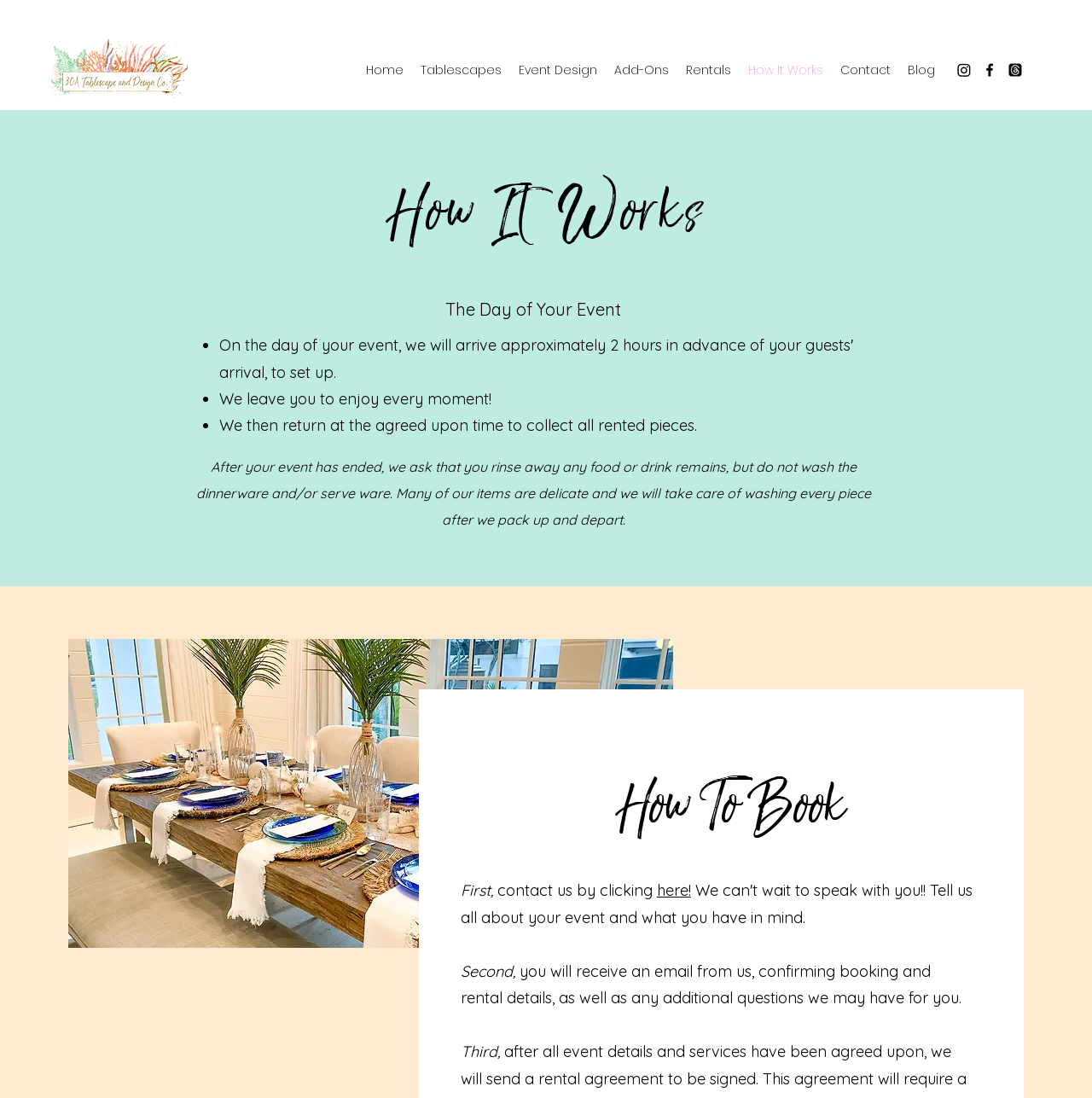Please determine the bounding box coordinates for the element with the description: "Event Design".

[0.467, 0.052, 0.555, 0.075]